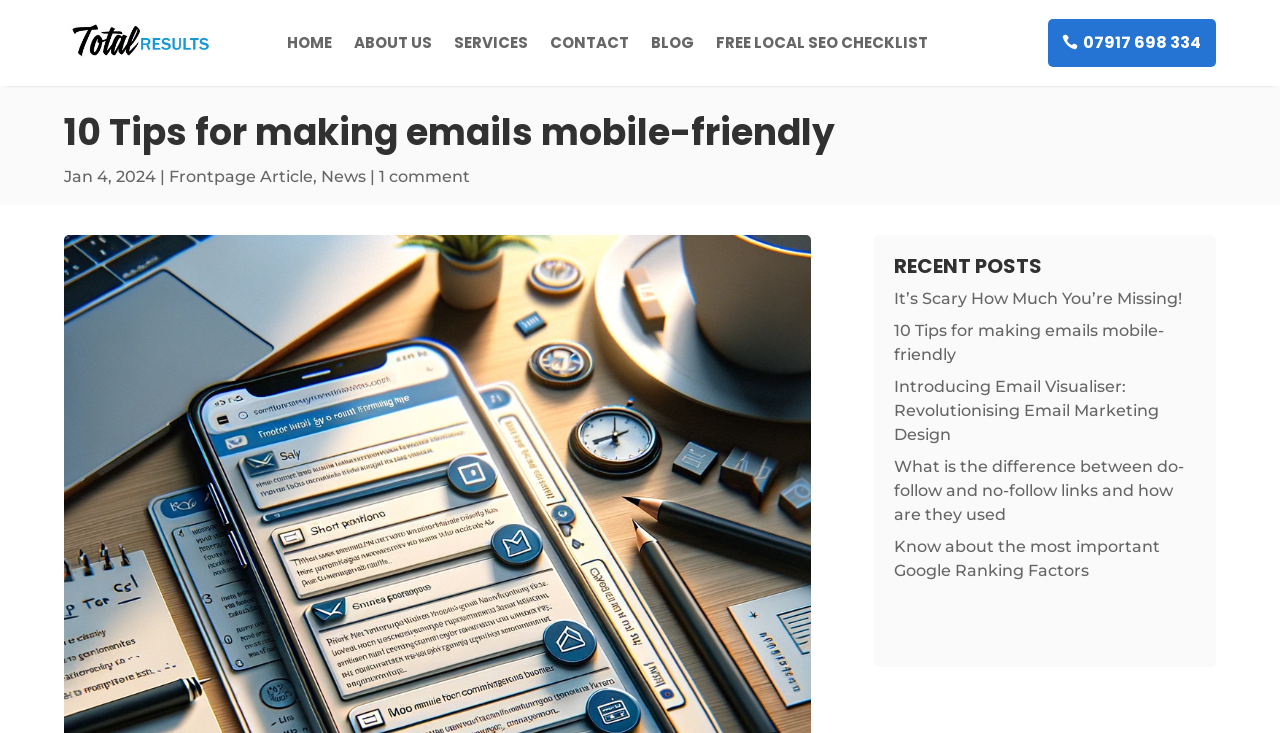Please identify the bounding box coordinates of the area that needs to be clicked to follow this instruction: "read recent posts".

[0.699, 0.348, 0.934, 0.391]